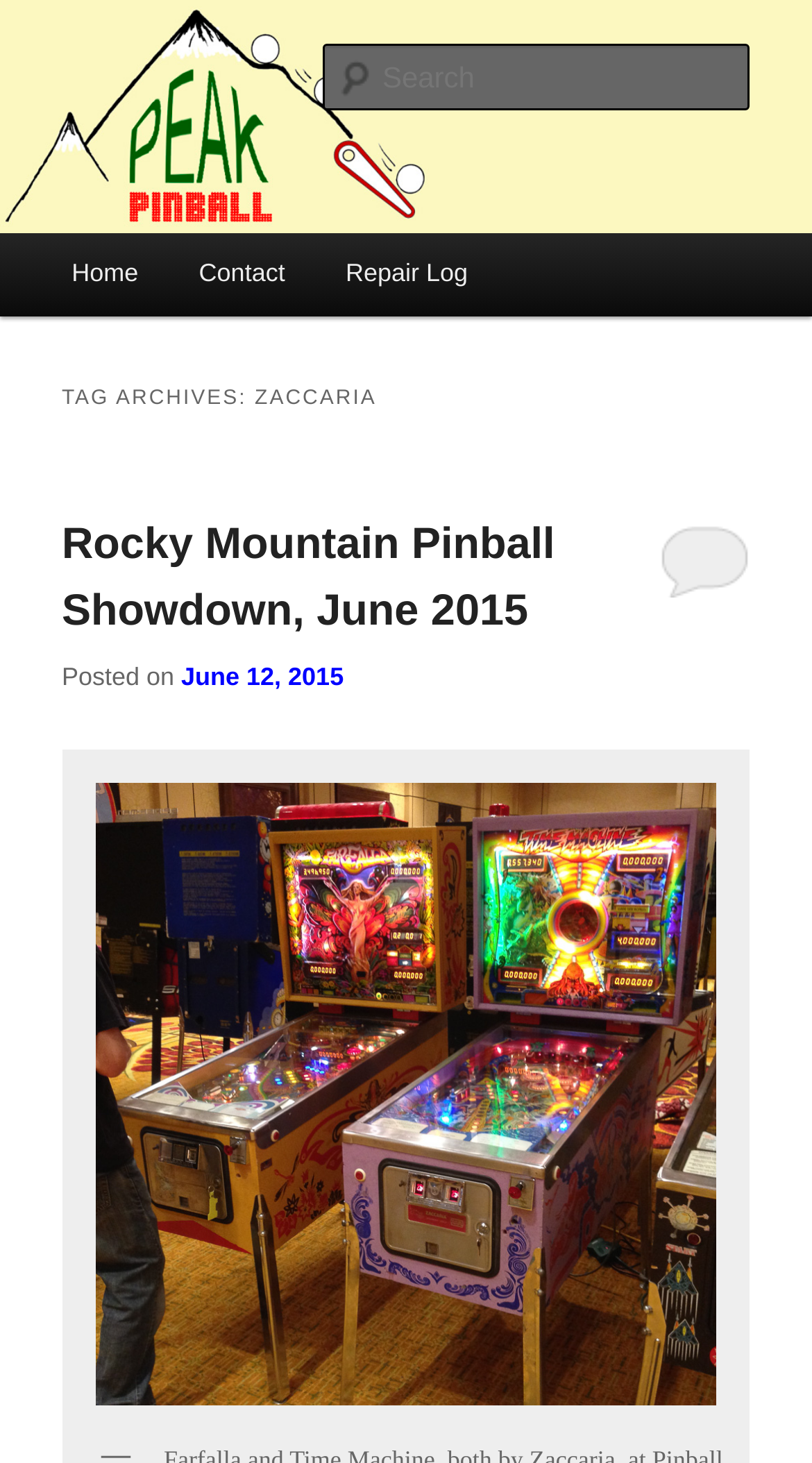Describe all visible elements and their arrangement on the webpage.

The webpage is about Peak Pinball, a pinball repair service in Colorado. At the top, there are two skip links, "Skip to primary content" and "Skip to secondary content", followed by a heading that reads "Peak Pinball". Below this heading, there is a larger heading that describes the service as "Pinball Repair in Colorado, serving Denver to Fort Collins". 

On the top-left corner, there is a logo or image of Peak Pinball, which is also a link to the same webpage. Next to the logo, there is a search box with a placeholder text "Search". 

The main menu is located below the logo and search box, with links to "Home", "Contact", and "Repair Log". 

The main content of the webpage is a blog post or article about the Rocky Mountain Pinball Showdown, which took place in June 2015. The post has a heading "TAG ARCHIVES: ZACCARIA" and a subheading "Rocky Mountain Pinball Showdown, June 2015". The post includes a link to the event, a date "Posted on June 12, 2015", and a brief description of the event. 

There is also an image of two pinball machines, Farfalla and Time Machine, both by Zaccaria, at the Pinball Showdown. The image has a caption that describes the content of the image.